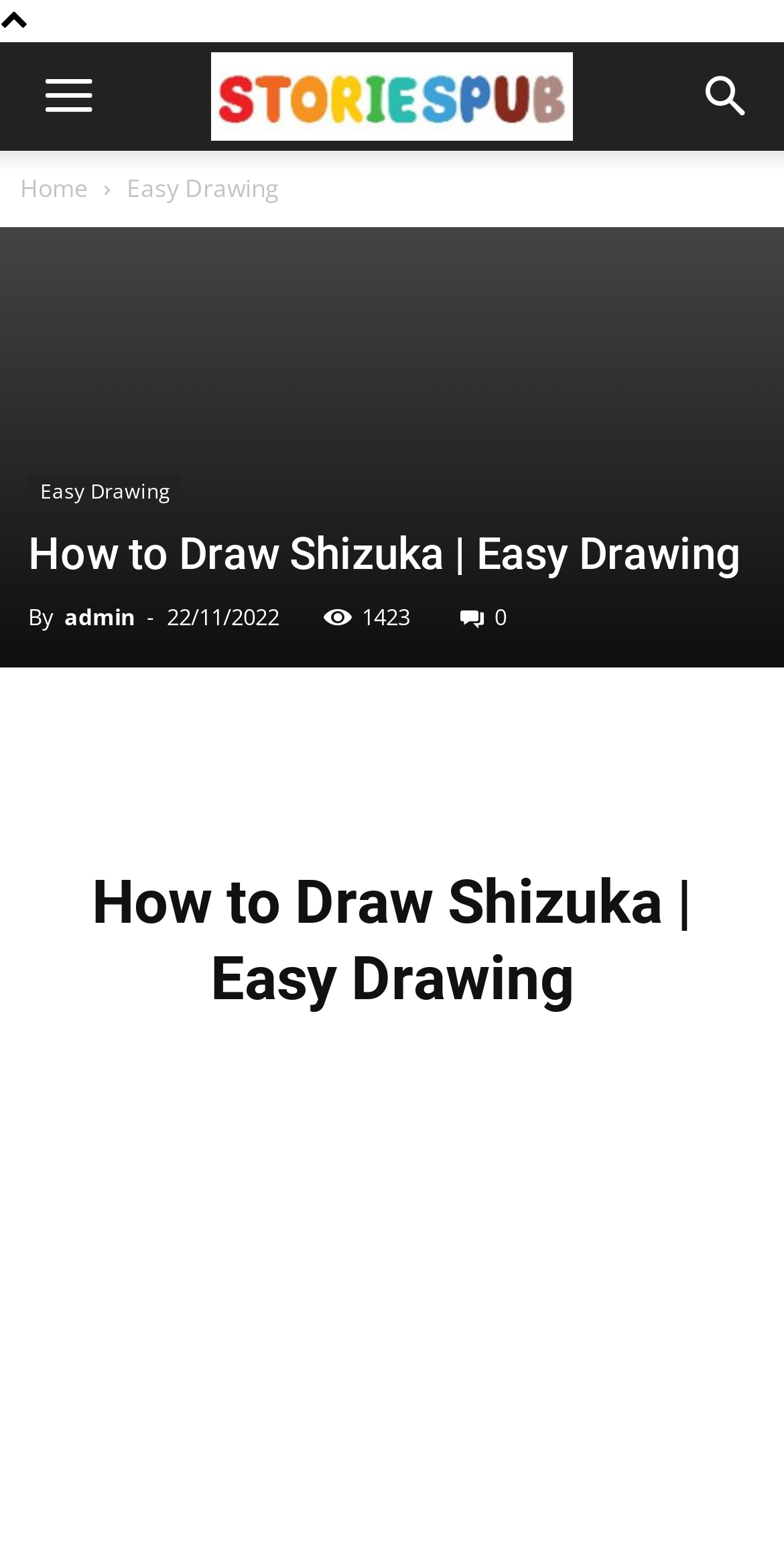How many views does the tutorial have?
Could you give a comprehensive explanation in response to this question?

The number of views of the tutorial is mentioned as '1423' which is located below the heading 'How to Draw Shizuka | Easy Drawing'.